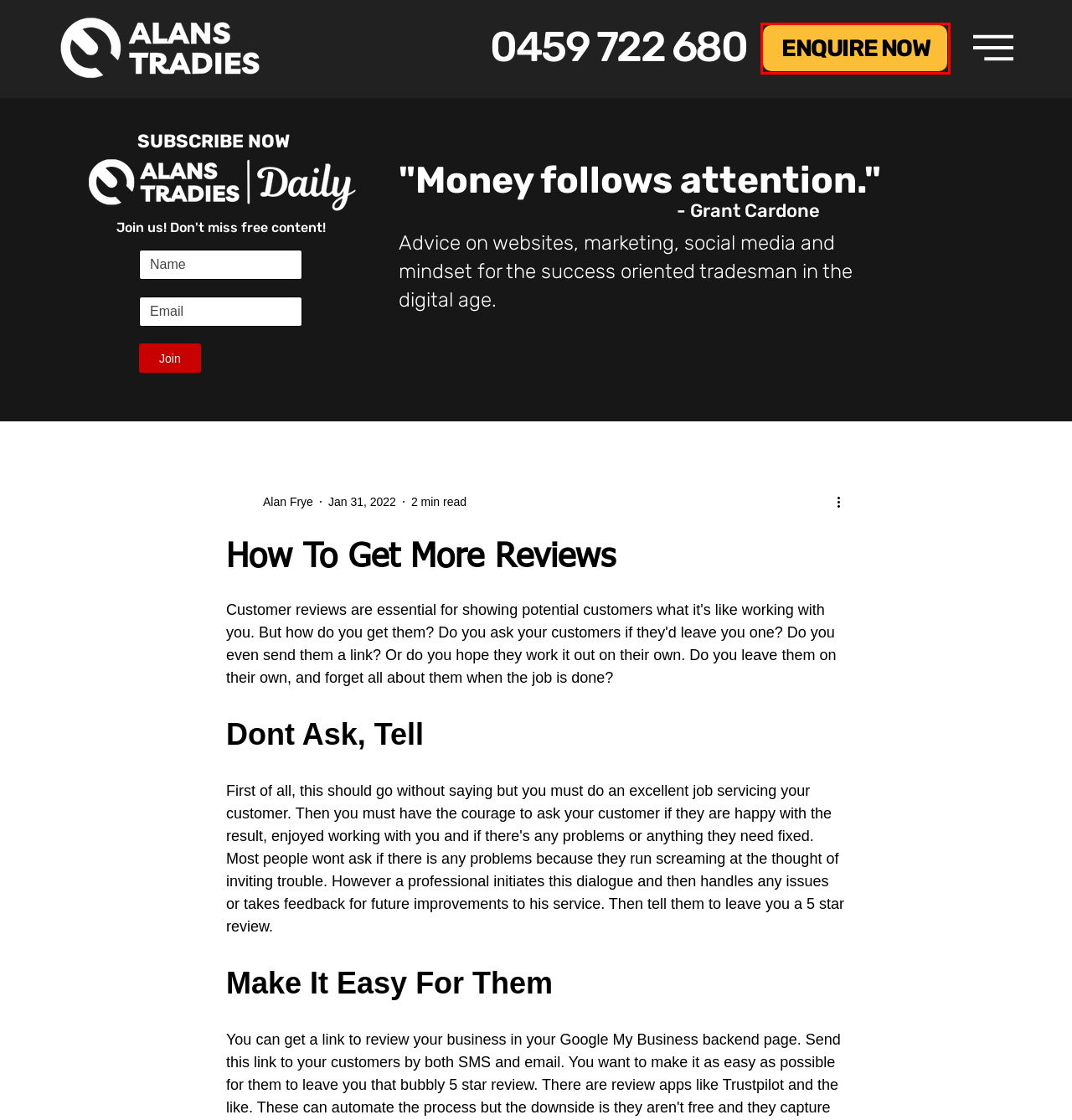Given a screenshot of a webpage with a red bounding box, please pick the webpage description that best fits the new webpage after clicking the element inside the bounding box. Here are the candidates:
A. Contact Alan's Tradie Websites
B. Terms of Purchase - Alan's Tradie Websites
C. How to show up in Google: Tradesman SEO
D. Terms of use - Alan's Tradie Websites
E. Warranty & Guarantee - Alan's Tradie Websites
F. Shopping for a tradie website
G. Privacy Policy - Alan's Tradie Websites
H. How much does a website cost? [2024]

A